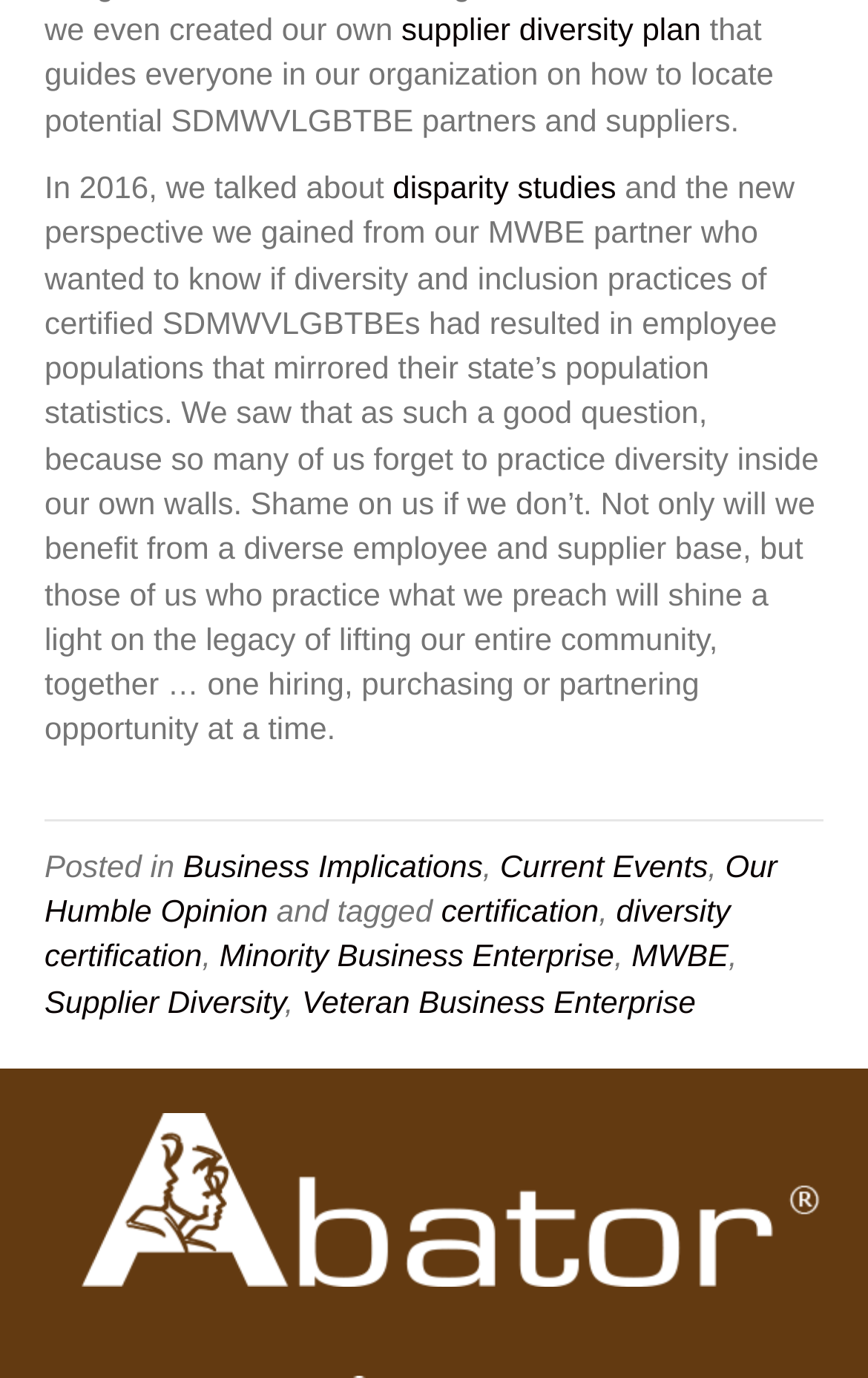Pinpoint the bounding box coordinates of the clickable area needed to execute the instruction: "Read about disparity studies". The coordinates should be specified as four float numbers between 0 and 1, i.e., [left, top, right, bottom].

[0.452, 0.123, 0.71, 0.148]